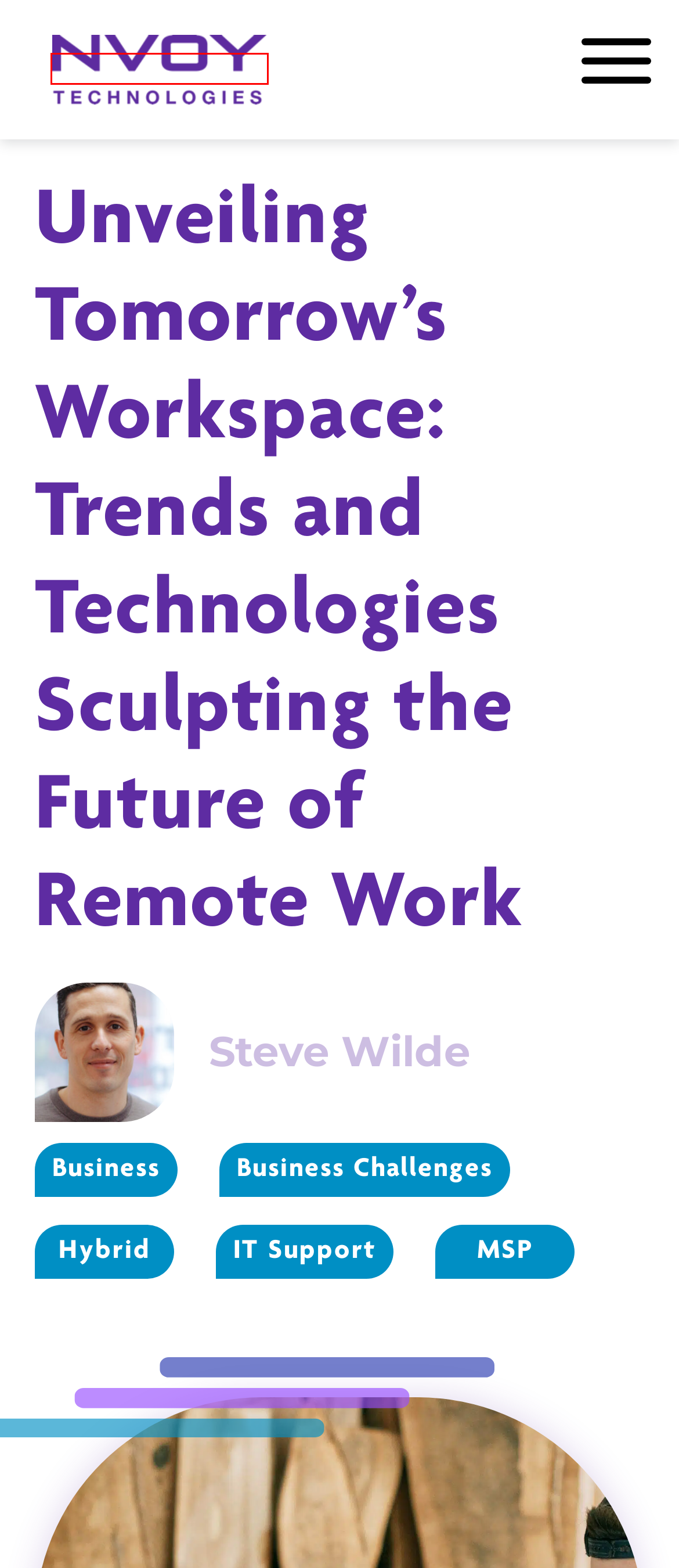Provided is a screenshot of a webpage with a red bounding box around an element. Select the most accurate webpage description for the page that appears after clicking the highlighted element. Here are the candidates:
A. Vendor management on the up? - NVOY Technologies
B. Services - NVOY Technologies
C. Contact - Happy to help
D. From Prediction to Resolution - NVOY Technologies
E. Home - Scalable IT Solutions
F. Media - networking and sharing ideas
G. The Surge of Cyber Threats Targeting Identities - NVOY Technologies
H. Privacy Policy - NVOY Technologies

E